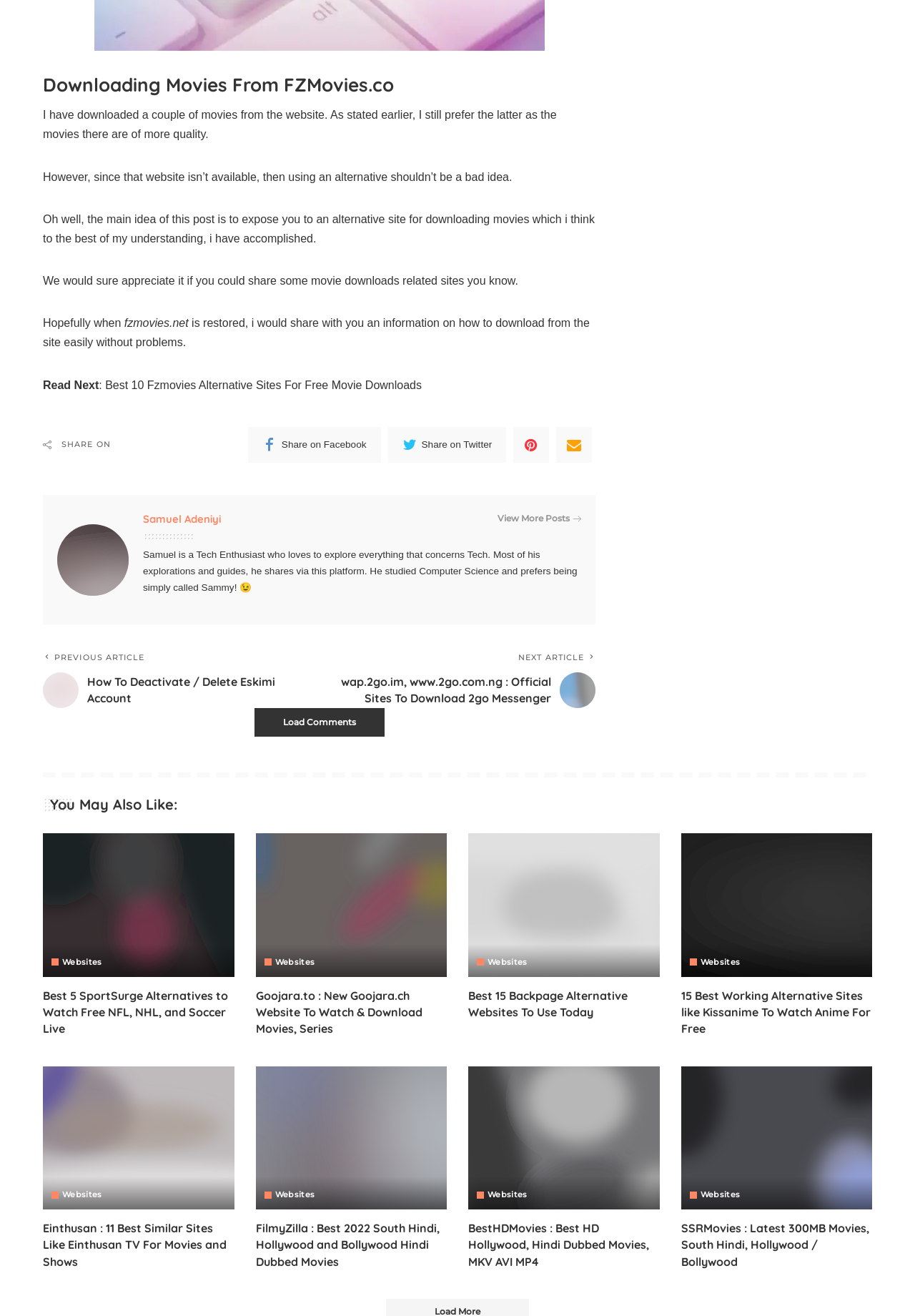Use the details in the image to answer the question thoroughly: 
What is the purpose of the 'Load Comments' button?

The 'Load Comments' button is likely used to load comments related to the article or post, allowing users to view and engage with discussions about the content.